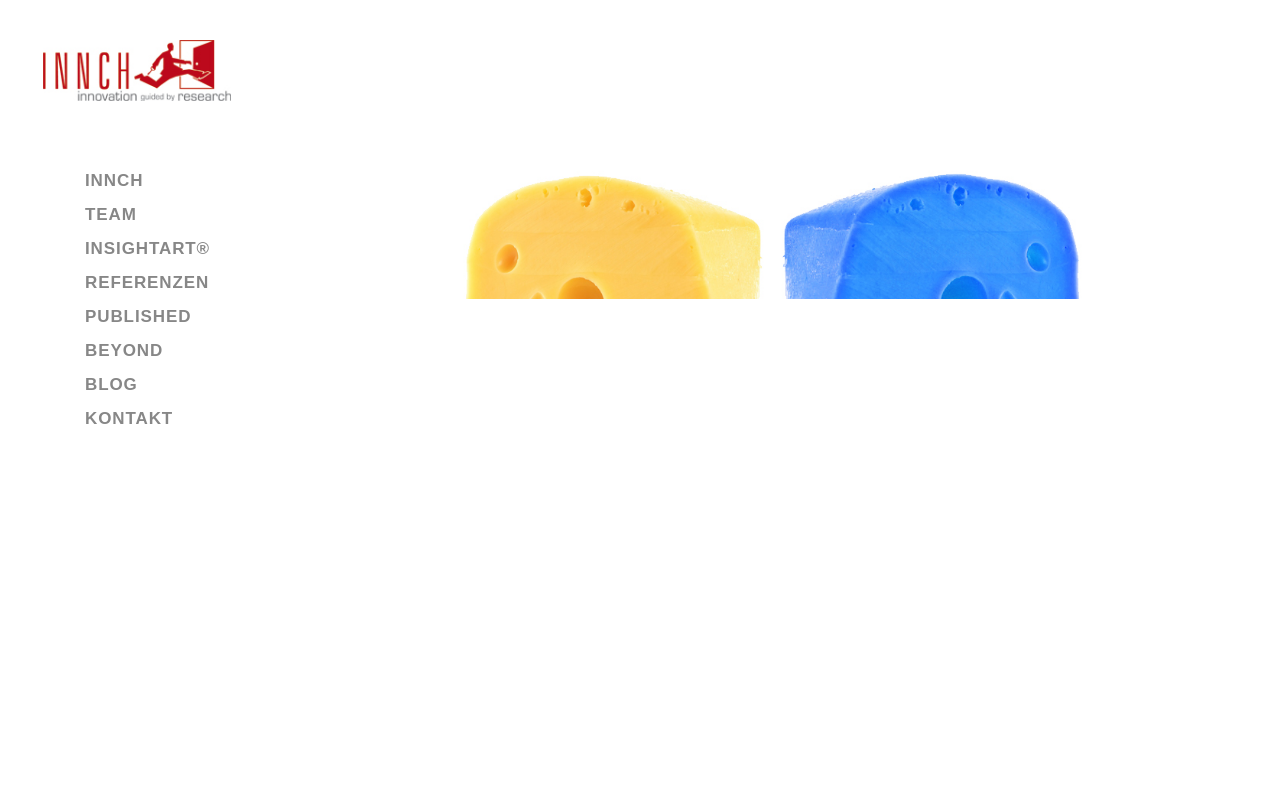What is the first navigation link?
Answer with a single word or phrase, using the screenshot for reference.

INNCH